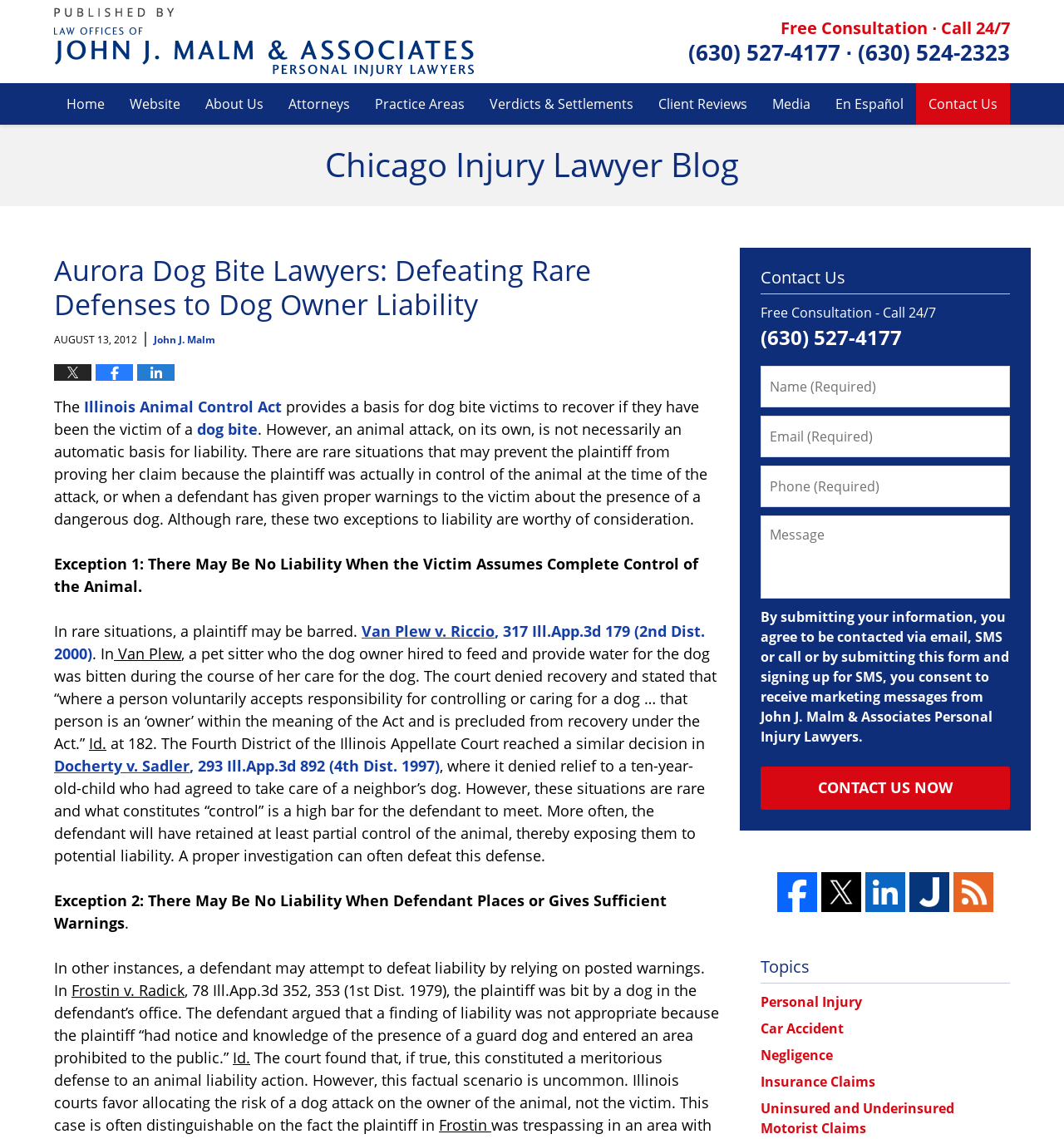Mark the bounding box of the element that matches the following description: "Uninsured and Underinsured Motorist Claims".

[0.715, 0.965, 0.897, 0.998]